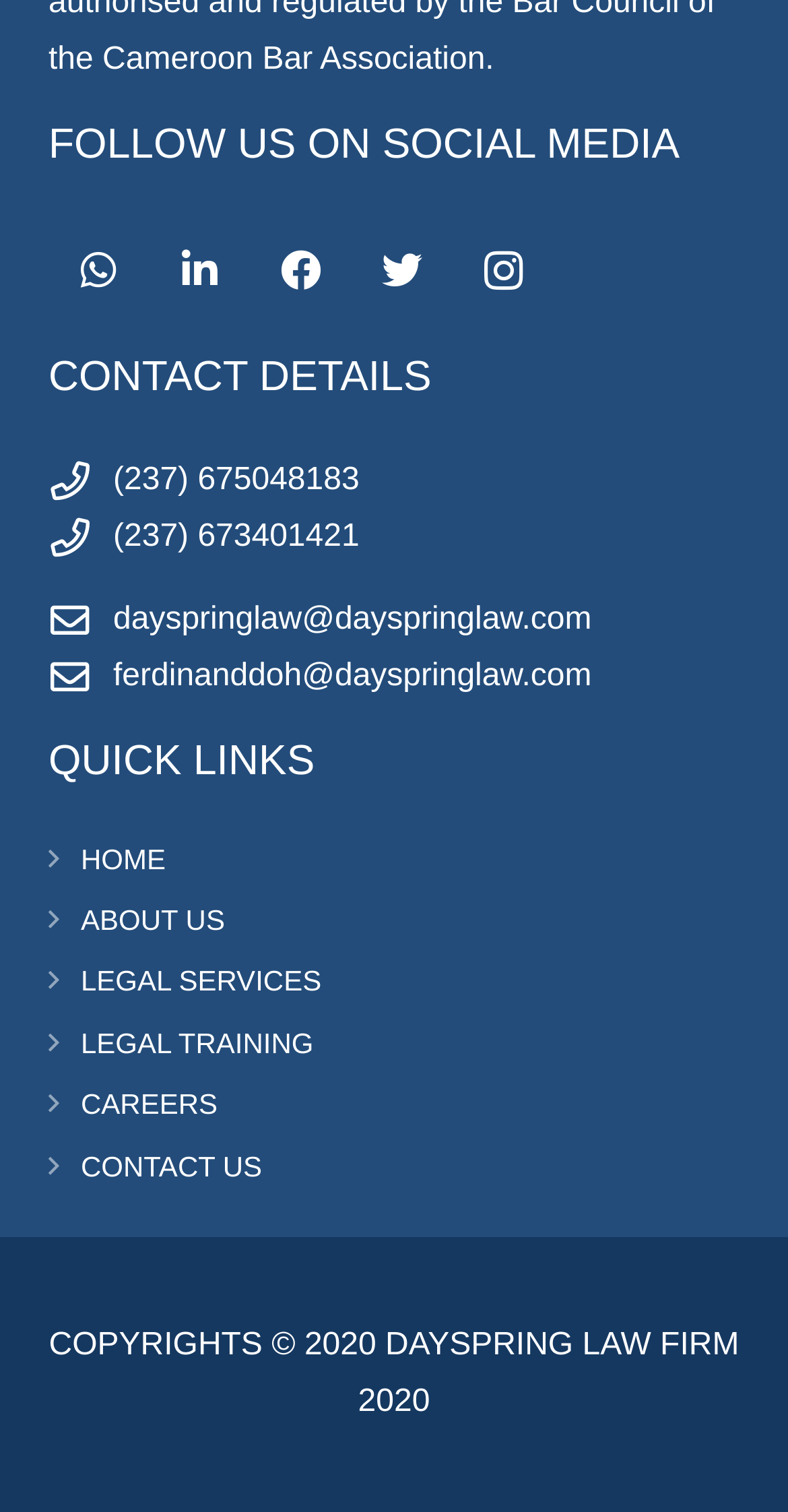Identify the bounding box coordinates for the region of the element that should be clicked to carry out the instruction: "Follow us on WhatsApp". The bounding box coordinates should be four float numbers between 0 and 1, i.e., [left, top, right, bottom].

[0.062, 0.146, 0.19, 0.212]